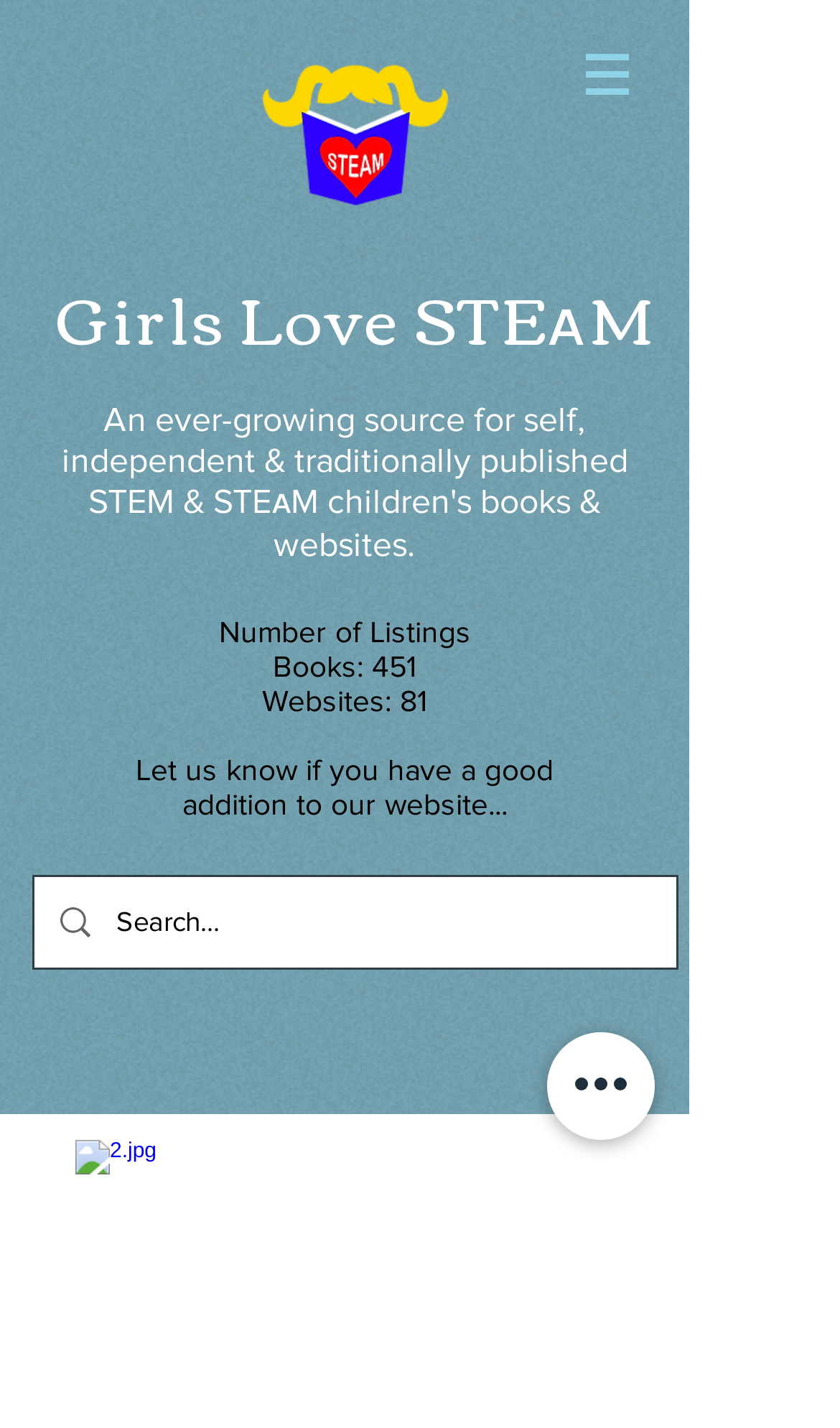Please find and provide the title of the webpage.

Girls Love STEᴀM